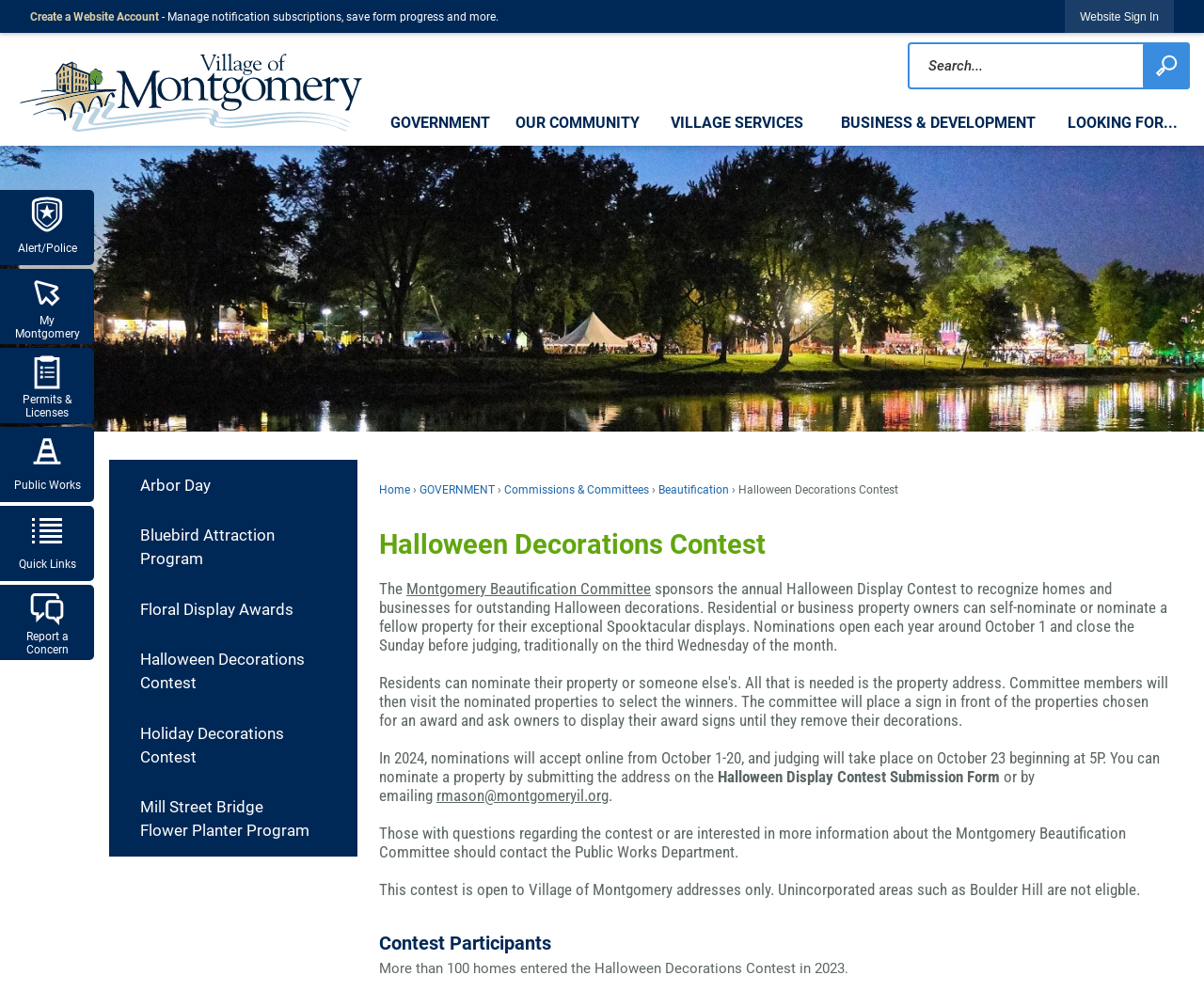Please indicate the bounding box coordinates of the element's region to be clicked to achieve the instruction: "Go to the next page". Provide the coordinates as four float numbers between 0 and 1, i.e., [left, top, right, bottom].

None